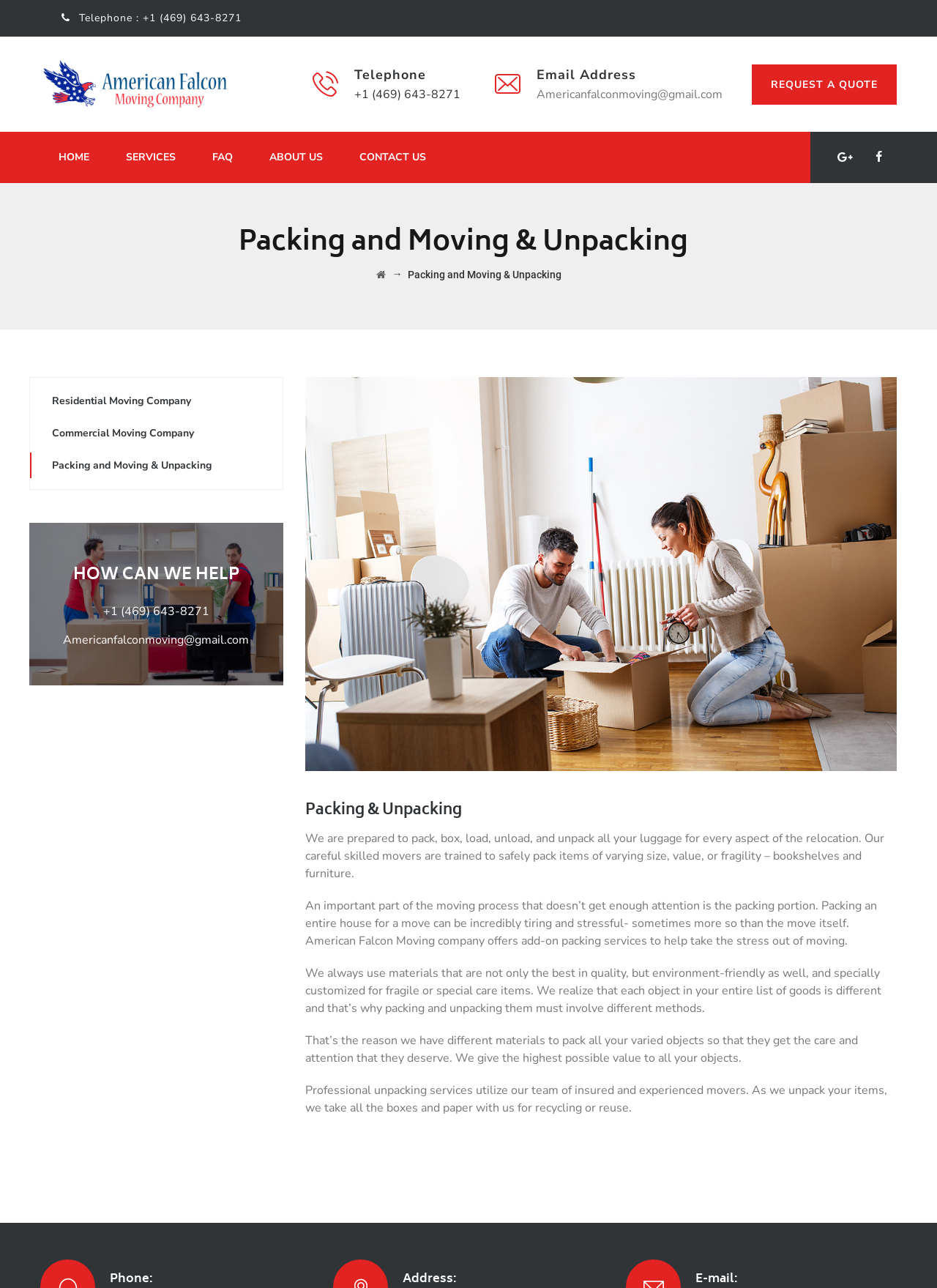Point out the bounding box coordinates of the section to click in order to follow this instruction: "Call the phone number".

[0.084, 0.009, 0.257, 0.019]